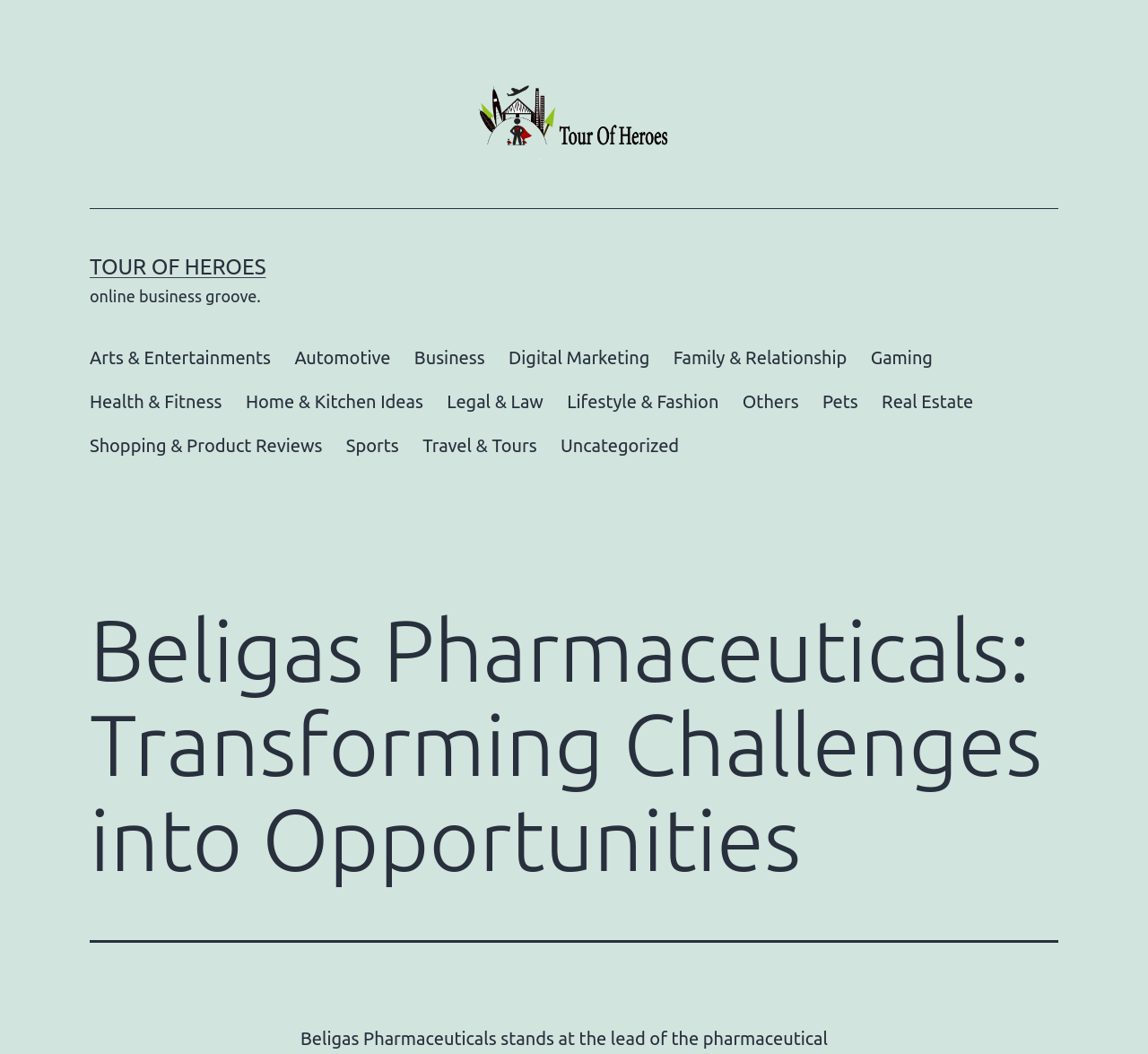Offer a meticulous caption that includes all visible features of the webpage.

The webpage is about Beligas Pharmaceuticals, with a focus on transforming challenges into opportunities. At the top, there is a link "tour of heroes" accompanied by an image with the same name, positioned slightly above the link. Below this, there is a link "TOUR OF HEROES" in a larger font, followed by the text "online business groove." 

On the left side, there is a primary navigation menu that spans about two-thirds of the page's height. The menu contains 15 categories, including "Arts & Entertainments", "Automotive", "Business", and others, arranged horizontally. Each category is a link, and they are evenly spaced from each other.

At the bottom of the page, there is a large header that spans the entire width of the page, containing the title "Beligas Pharmaceuticals: Transforming Challenges into Opportunities".